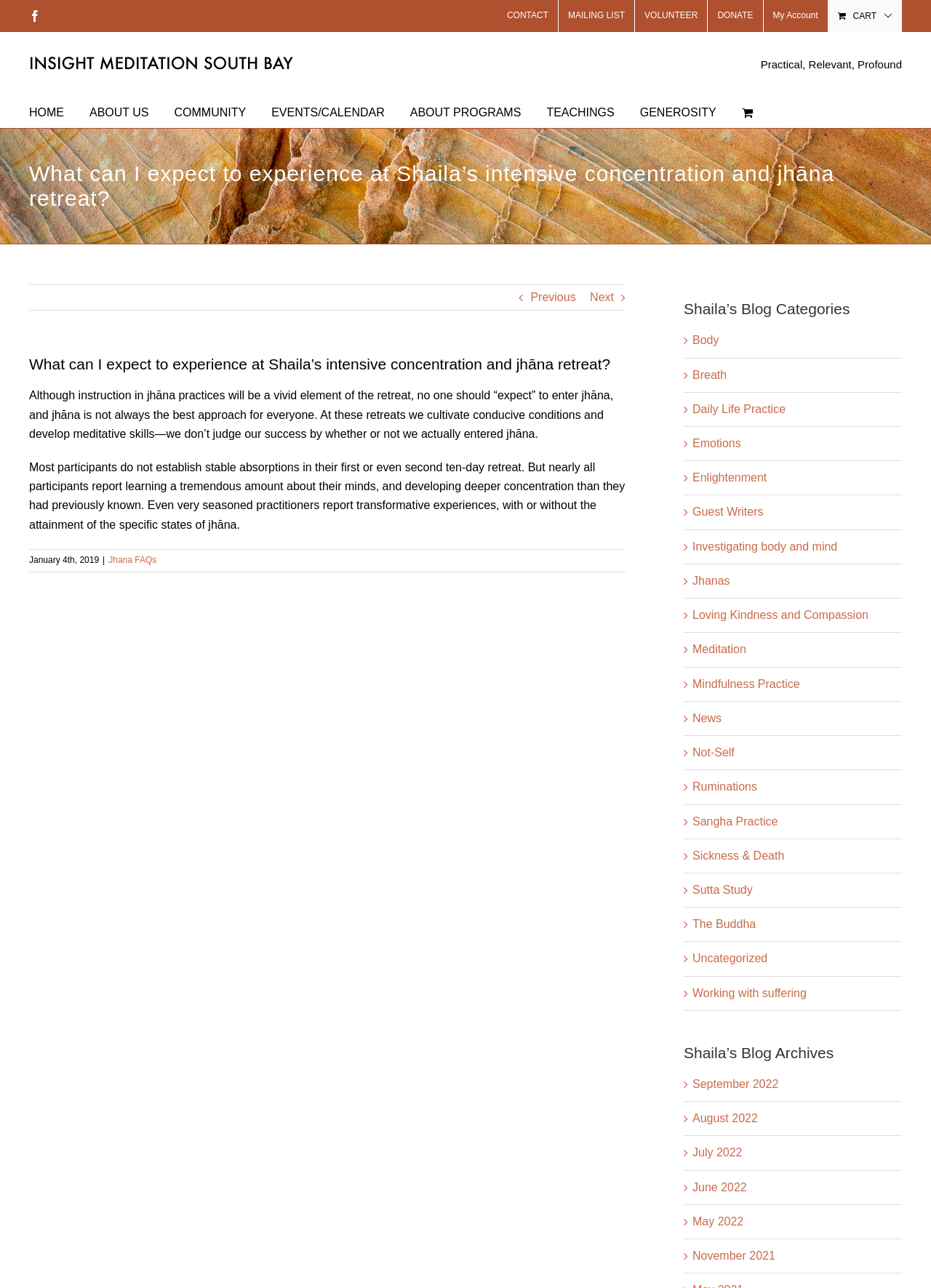What is the name of the meditation organization?
Refer to the screenshot and deliver a thorough answer to the question presented.

I found the answer by looking at the logo link at the top left of the webpage, which says 'Insight Meditation South Bay Logo'. This suggests that the organization's name is Insight Meditation South Bay.